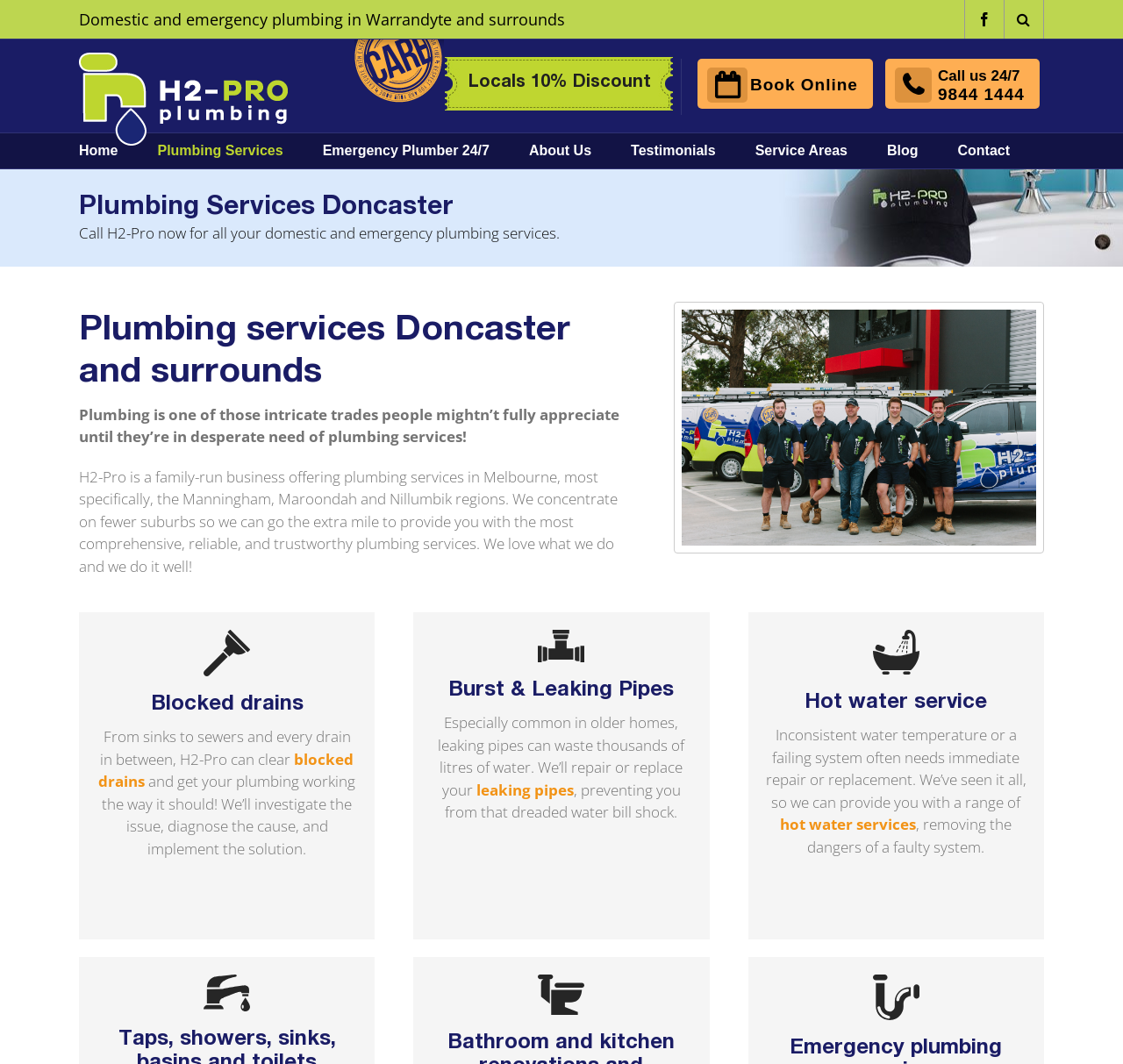What is the region where H2-Pro concentrates on providing plumbing services?
Make sure to answer the question with a detailed and comprehensive explanation.

I found the region by reading the static text 'H2-Pro is a family-run business offering plumbing services in Melbourne, most specifically, the Manningham, Maroondah and Nillumbik regions.' which is located in the middle of the webpage.